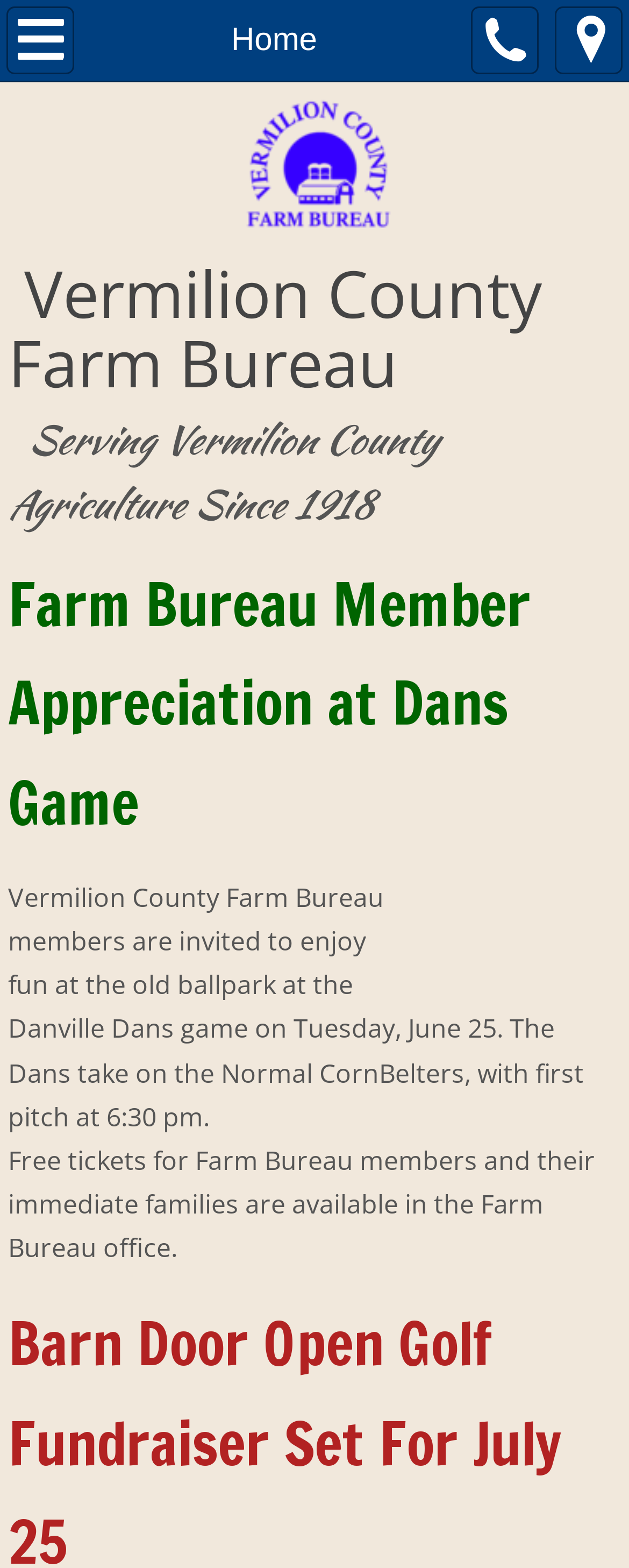Given the element description "parent_node: Home", identify the bounding box of the corresponding UI element.

[0.738, 0.0, 0.862, 0.051]